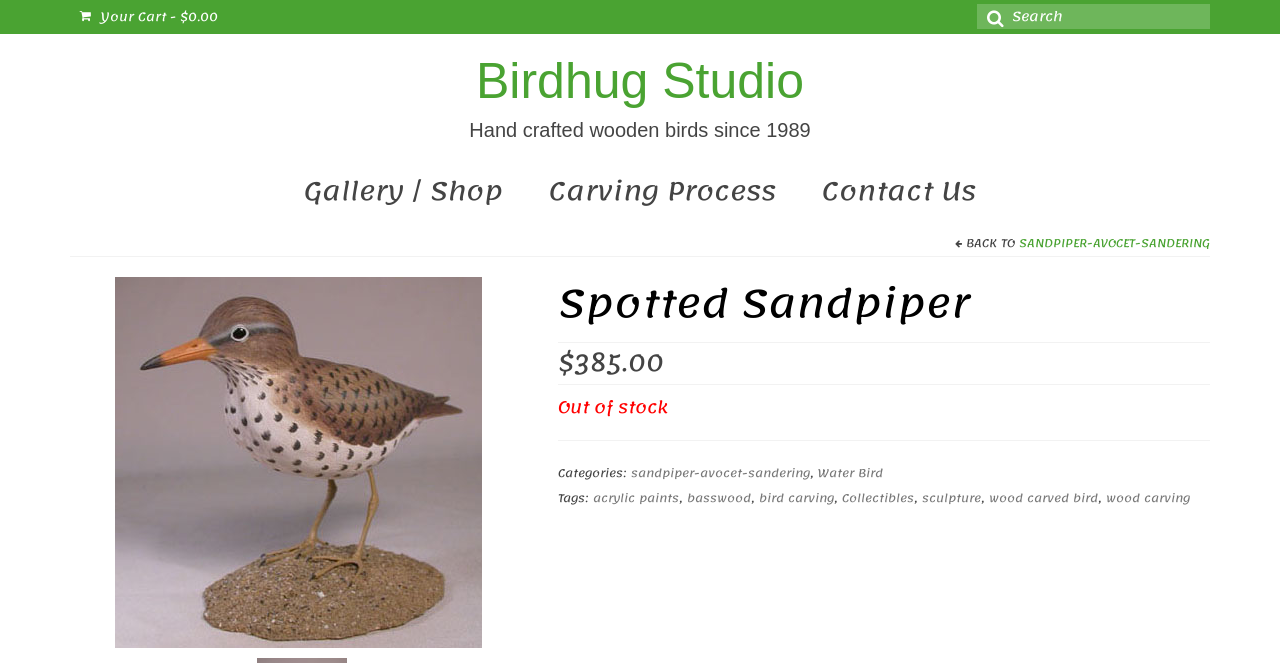How much does the bird cost?
Using the screenshot, give a one-word or short phrase answer.

$385.00